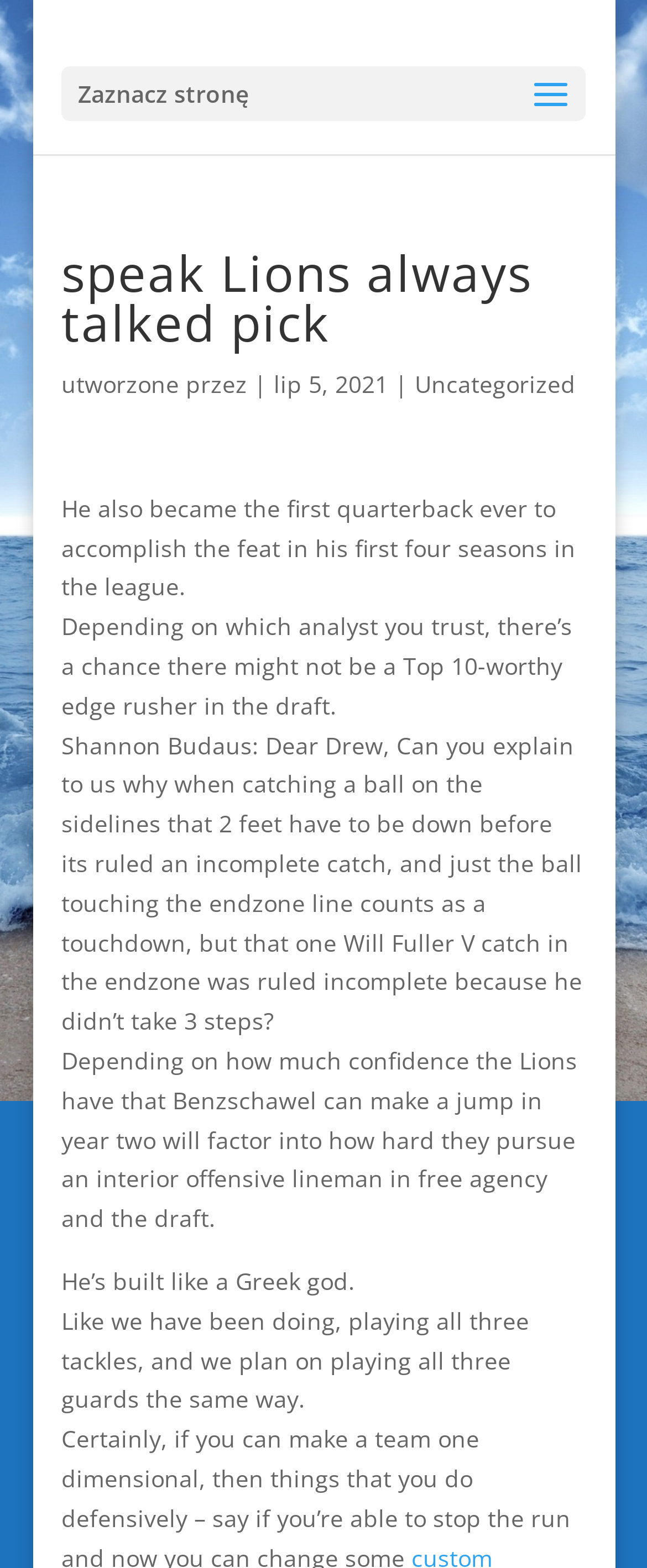Respond to the question below with a concise word or phrase:
How many tackles are mentioned in the article?

Three